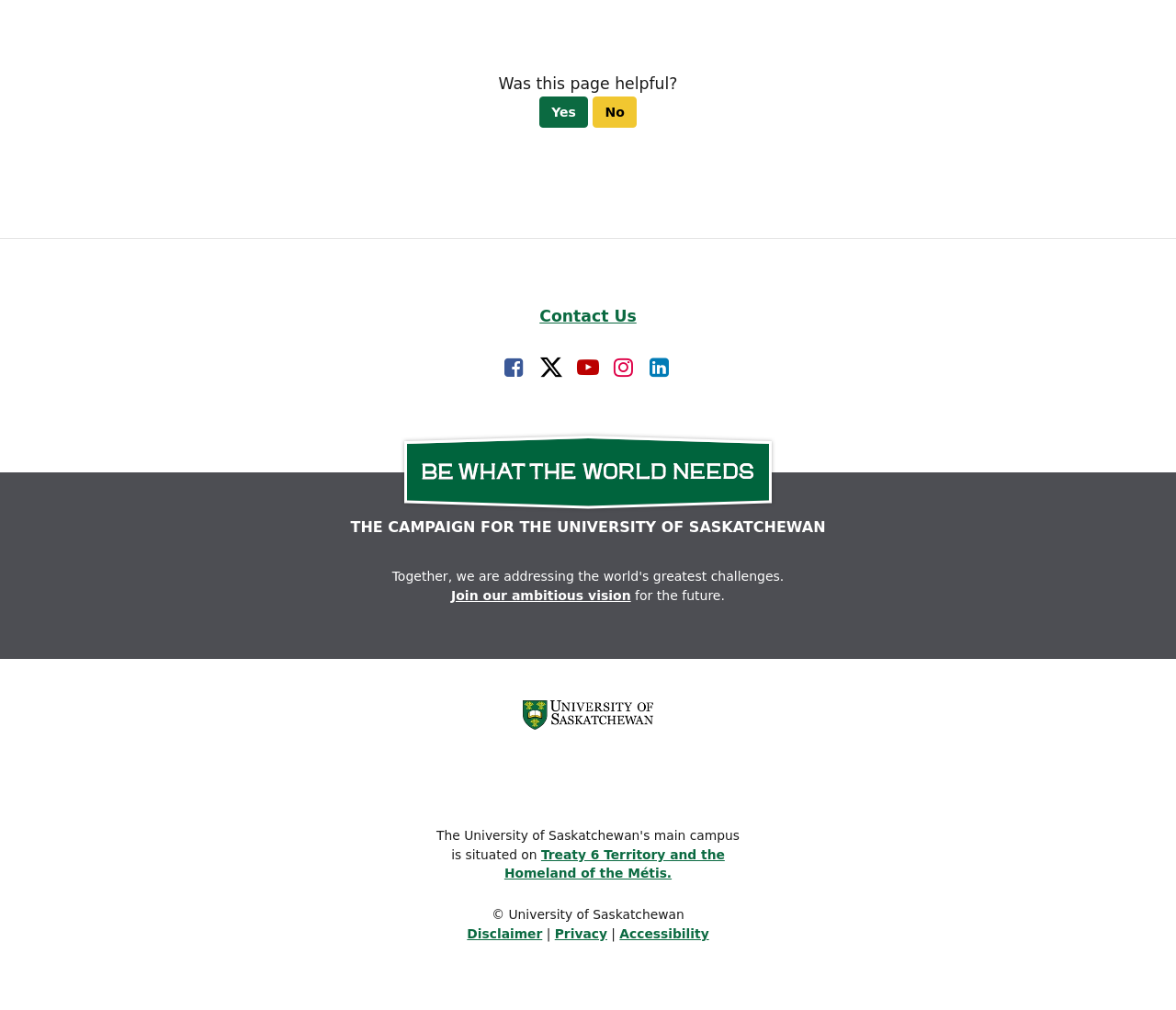What is the purpose of the 'Join our ambitious vision' link?
Provide a thorough and detailed answer to the question.

By examining the context of the link element with the text 'Join our ambitious vision', I inferred that its purpose is to provide more information about the university's vision, likely related to the campaign mentioned on the webpage.